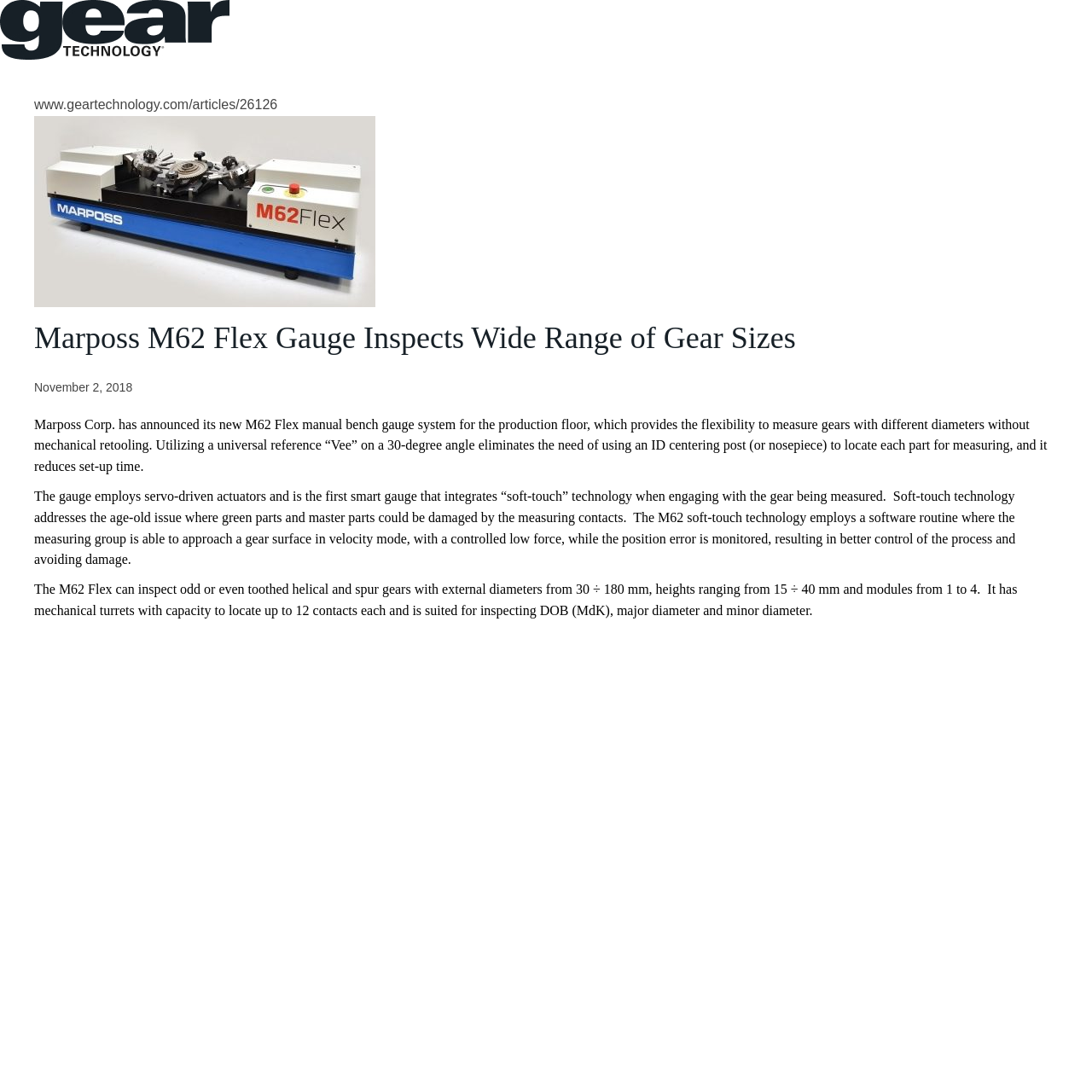Analyze the image and answer the question with as much detail as possible: 
What is the name of the magazine?

The name of the magazine can be found in the image element at the top of the webpage, which has the text 'Gear Technology Magazine'.